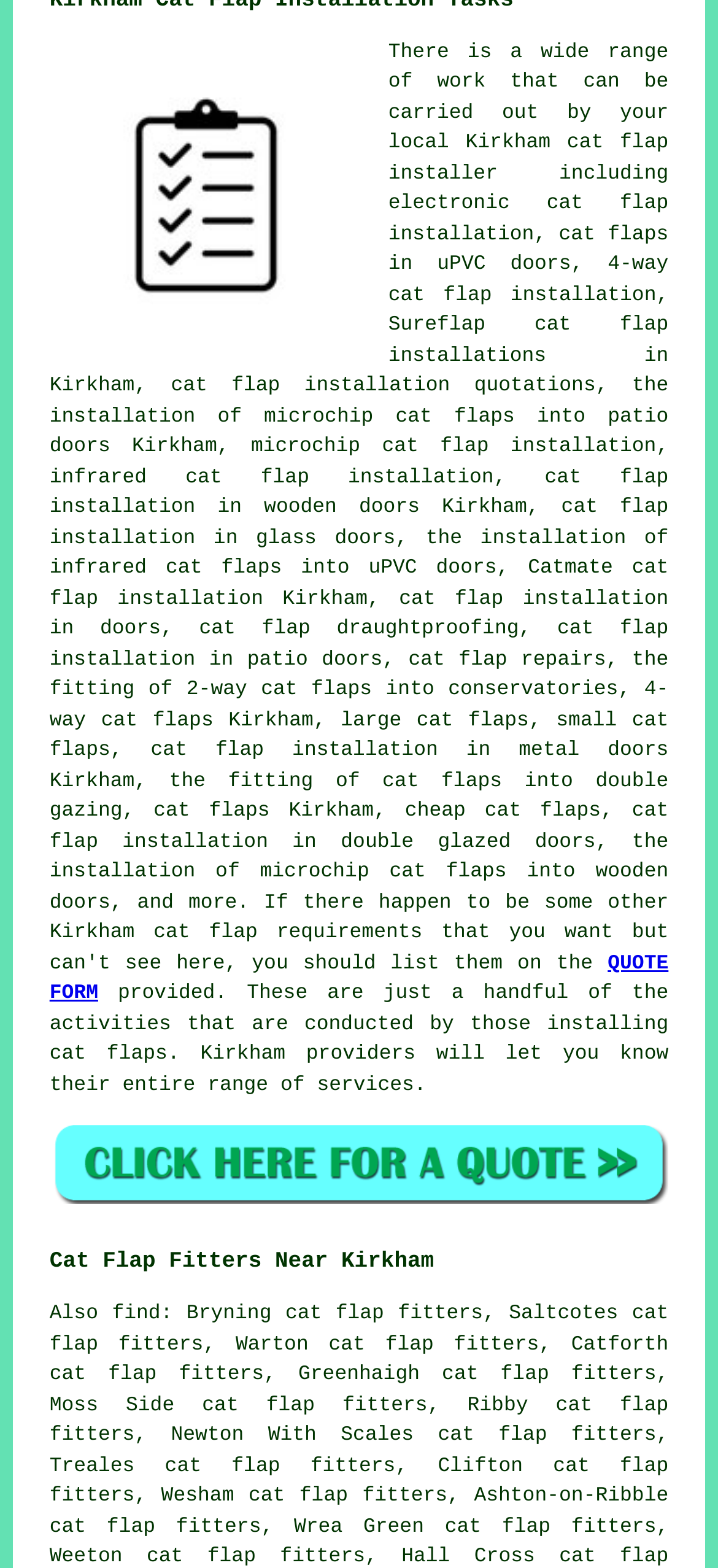Highlight the bounding box coordinates of the region I should click on to meet the following instruction: "visit cat flap installation in glass doors".

[0.069, 0.317, 0.931, 0.351]